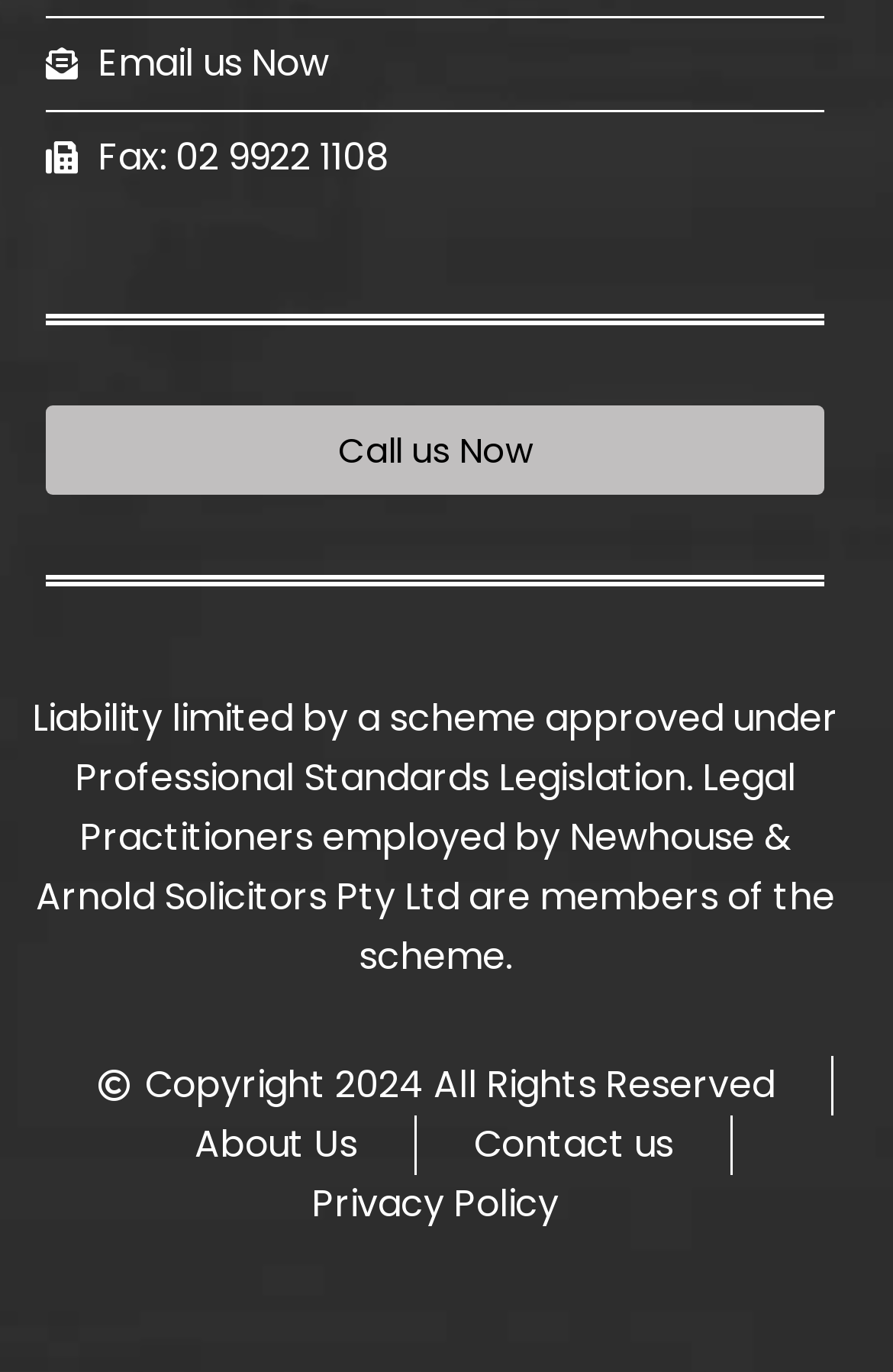What is the purpose of the scheme?
Kindly offer a comprehensive and detailed response to the question.

I found the purpose of the scheme by reading the static text element that mentions 'Liability limited by a scheme approved under Professional Standards Legislation'. This text is located at the middle of the page.